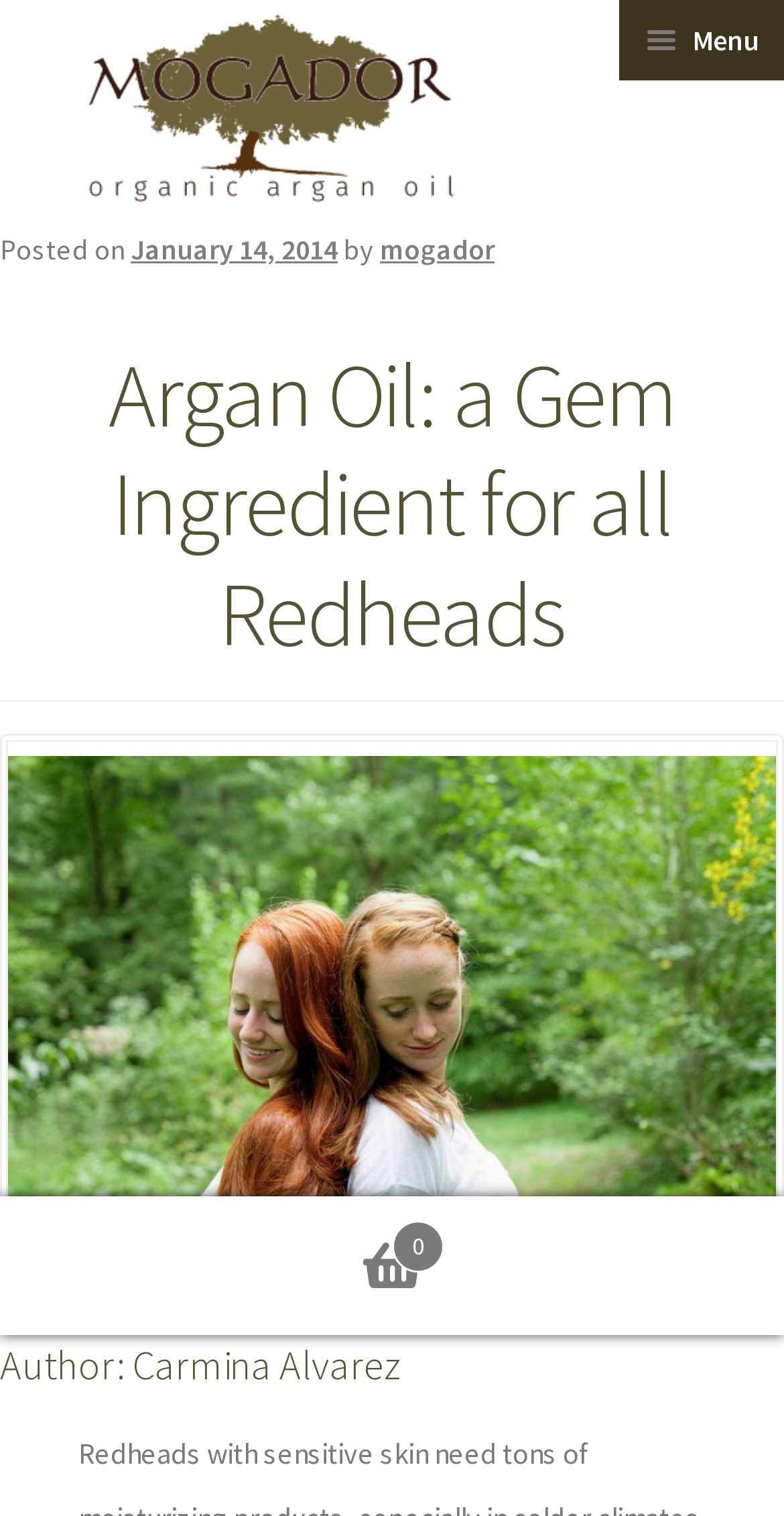What is the brand name of the argan oil?
Refer to the image and respond with a one-word or short-phrase answer.

Mogador